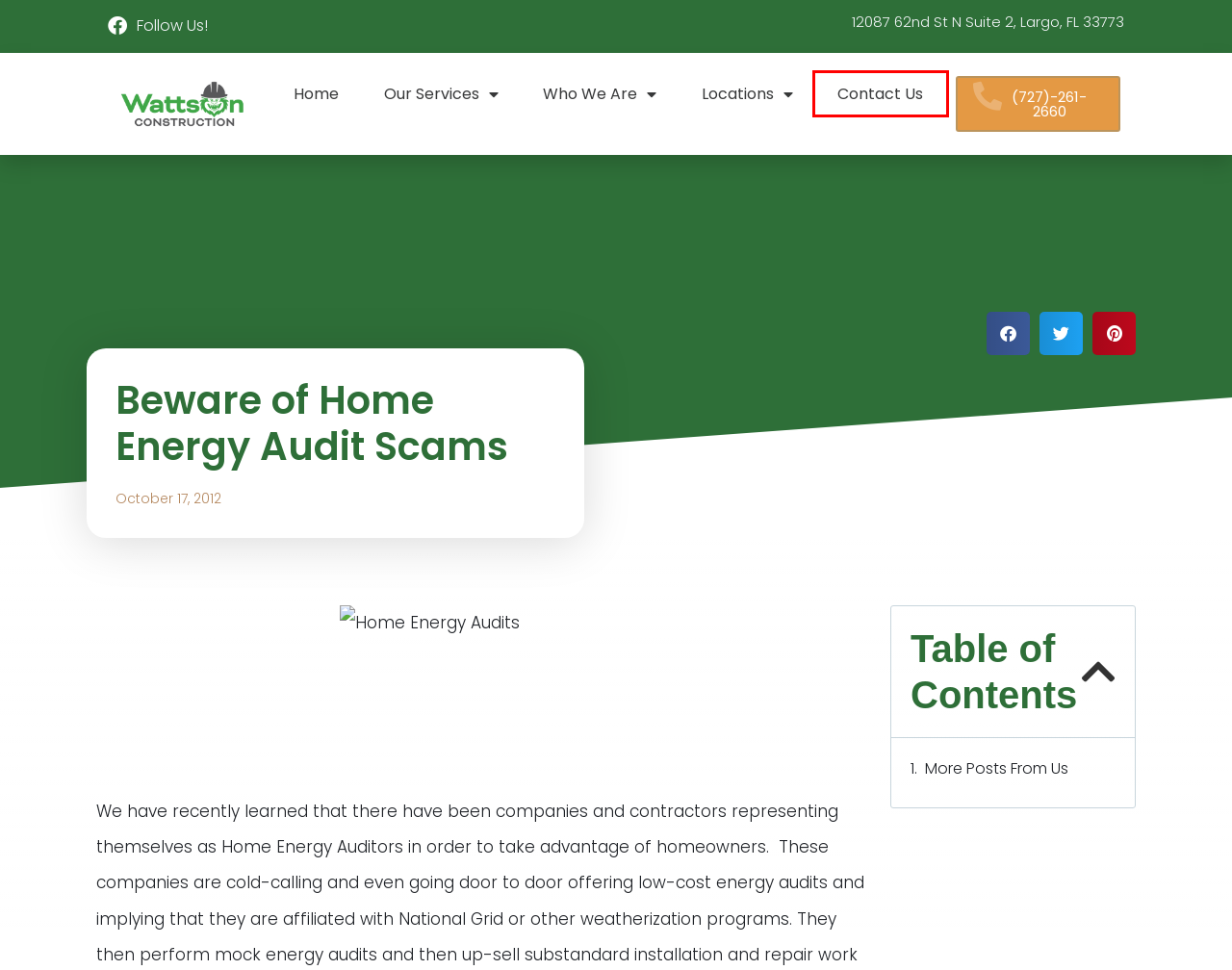Provided is a screenshot of a webpage with a red bounding box around an element. Select the most accurate webpage description for the page that appears after clicking the highlighted element. Here are the candidates:
A. Spray Foam Insulation Contractor | Best Spray Foam Insulation Company
B. Contact Us Today | Schedule A No Cost Energy Assessment
C. Privacy Policy - Wattson Construction
D. Mass Save Energy Assessment | Save Money on your Energy Bills
E. Blog - Wattson Construction
F. Redirecting...
G. Insulation Contractor Largo | Sarasota Insulation Company | Wattson Insulation
H. Who We Are - Wattson Construction

B